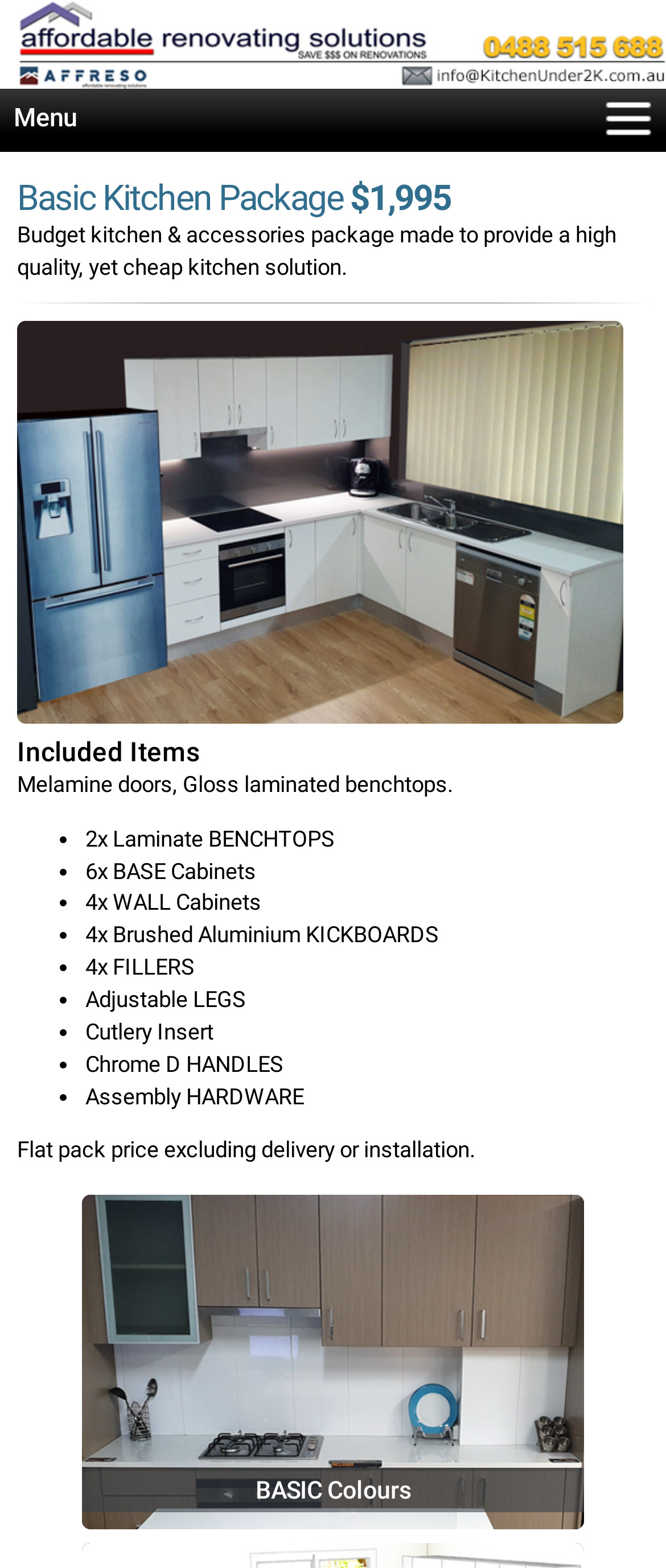Given the element description: "KITCHEN UNDER 2K", predict the bounding box coordinates of the UI element it refers to, using four float numbers between 0 and 1, i.e., [left, top, right, bottom].

[0.0, 0.128, 1.0, 0.16]